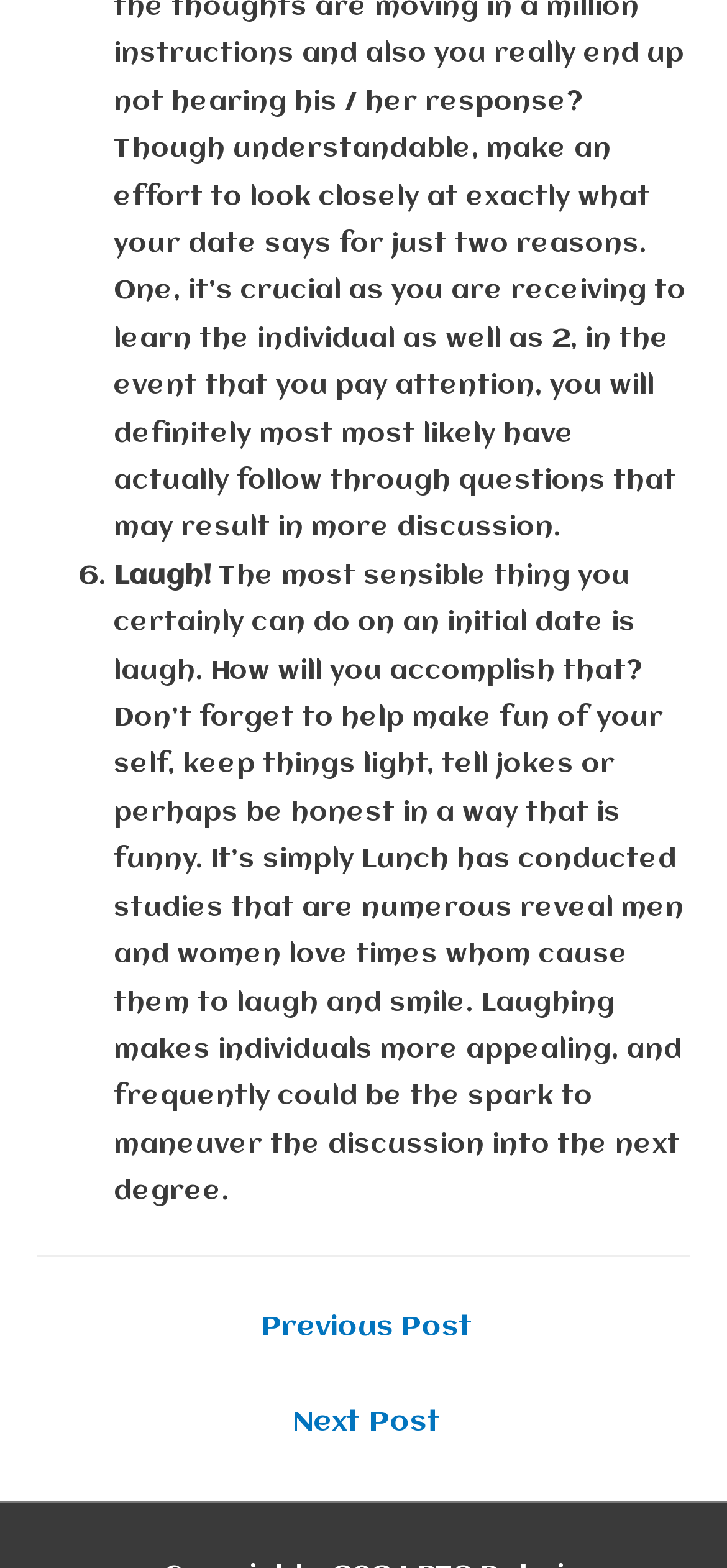What is the navigation section for?
Please answer the question as detailed as possible based on the image.

The navigation section is for navigating through posts, as it contains links to 'Previous Post' and 'Next Post'.